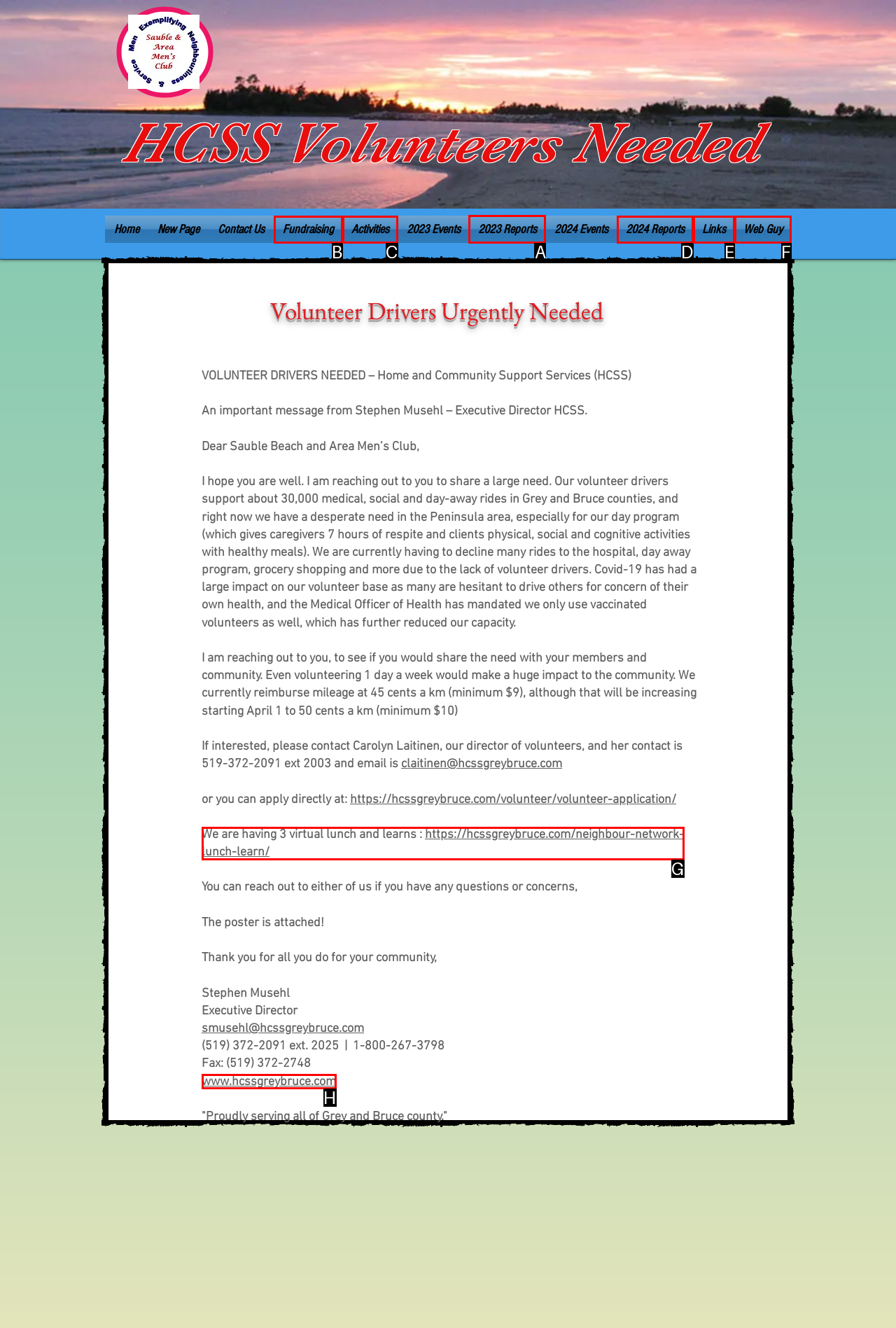Choose the letter of the element that should be clicked to complete the task: View 2023 Reports
Answer with the letter from the possible choices.

A